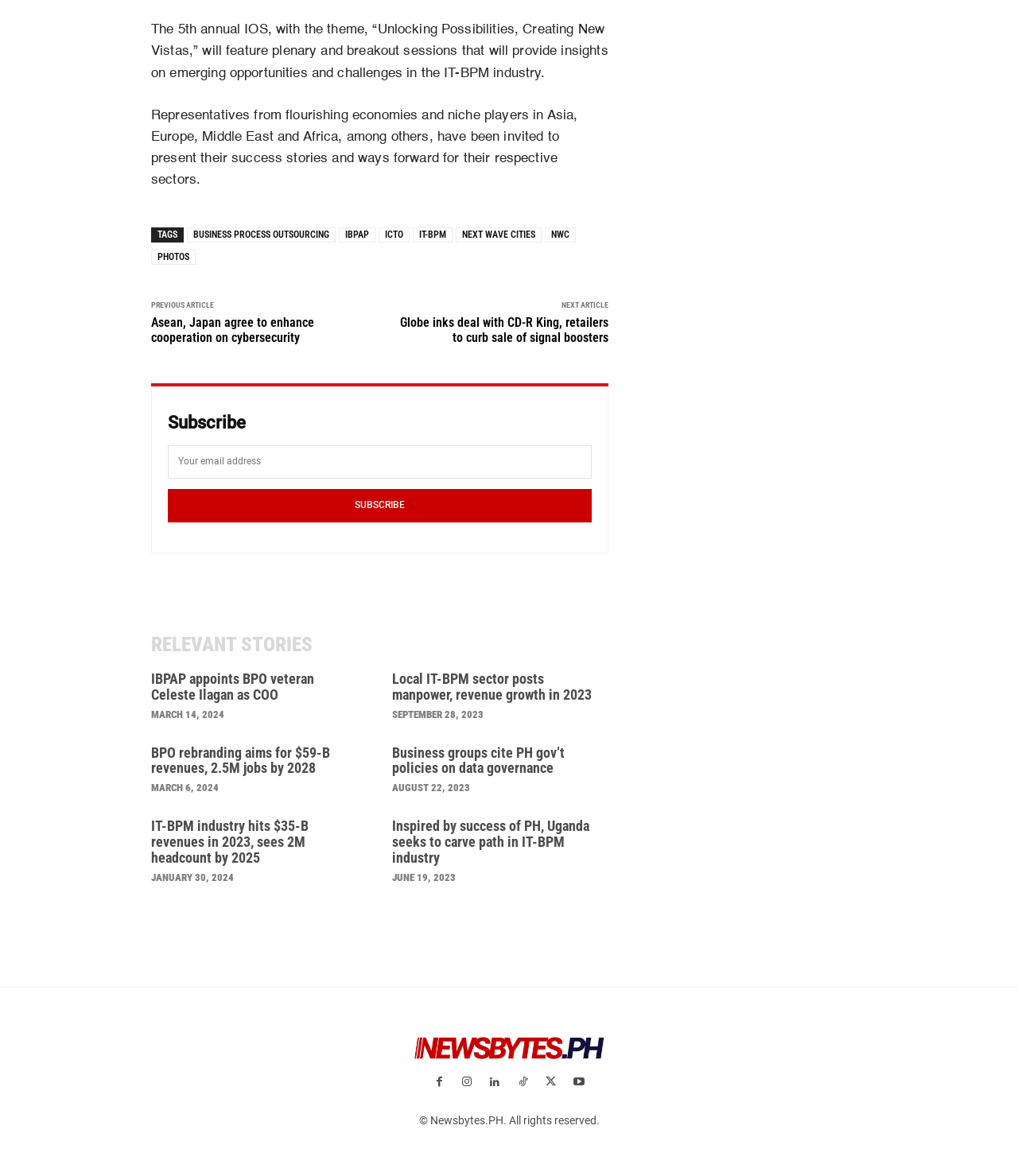Determine the bounding box coordinates of the clickable region to follow the instruction: "Click on the 'NEXT ARTICLE' link".

[0.552, 0.255, 0.598, 0.263]